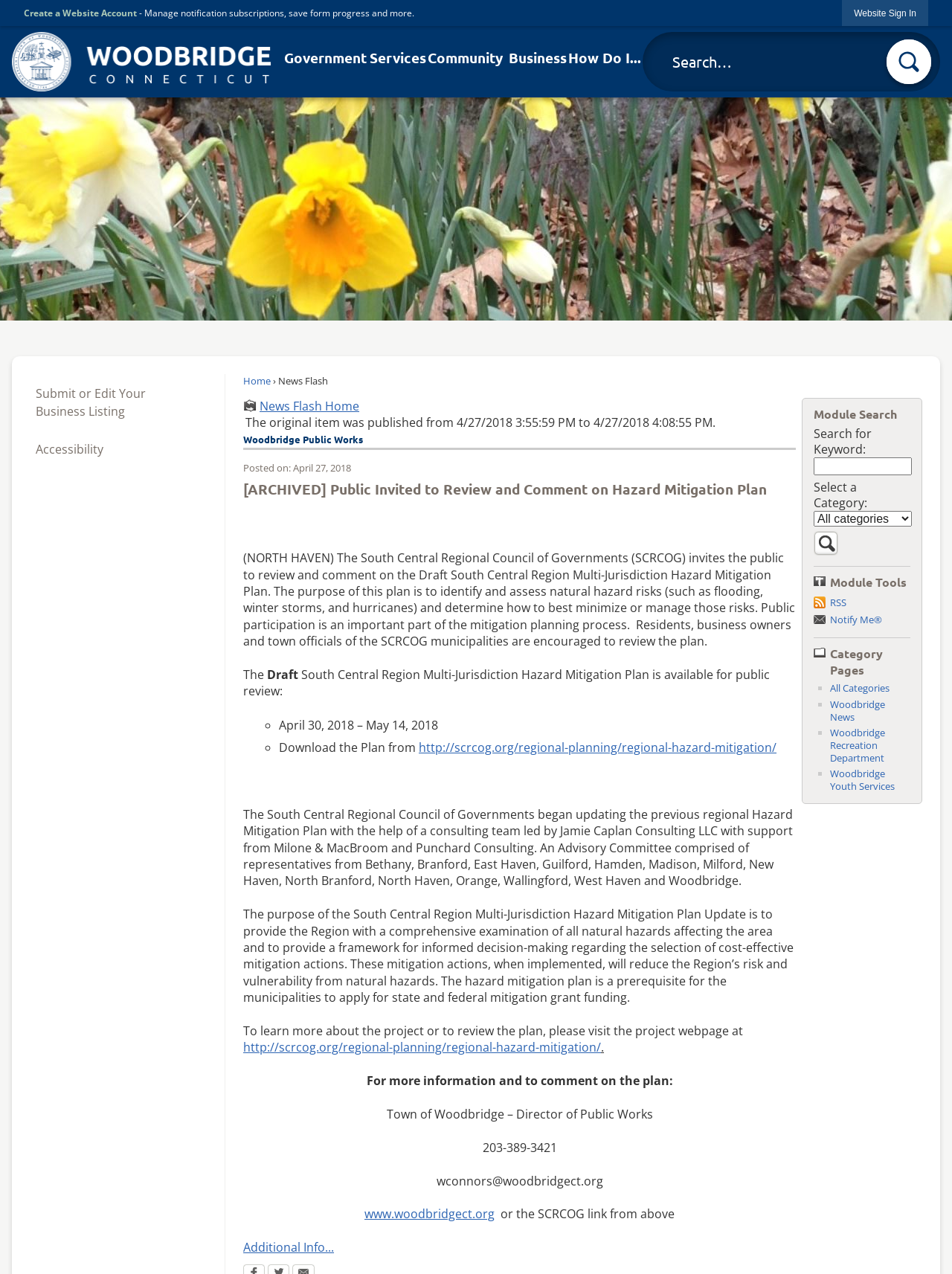What is the purpose of the South Central Region Multi-Jurisdiction Hazard Mitigation Plan?
Please provide a comprehensive answer based on the contents of the image.

The purpose of the plan is to identify and assess natural hazard risks, such as flooding, winter storms, and hurricanes, and determine how to best minimize or manage those risks, as stated in the webpage content.